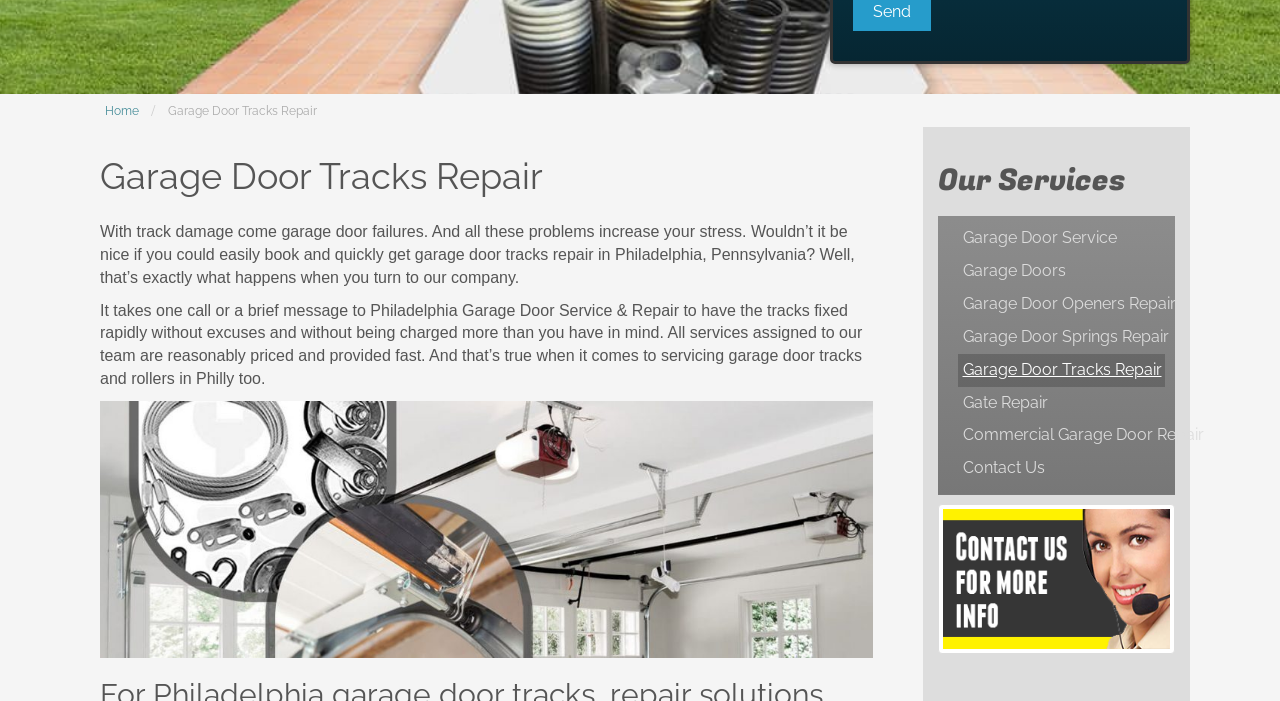Locate the bounding box coordinates of the UI element described by: "Contact Us". Provide the coordinates as four float numbers between 0 and 1, formatted as [left, top, right, bottom].

[0.748, 0.645, 0.91, 0.692]